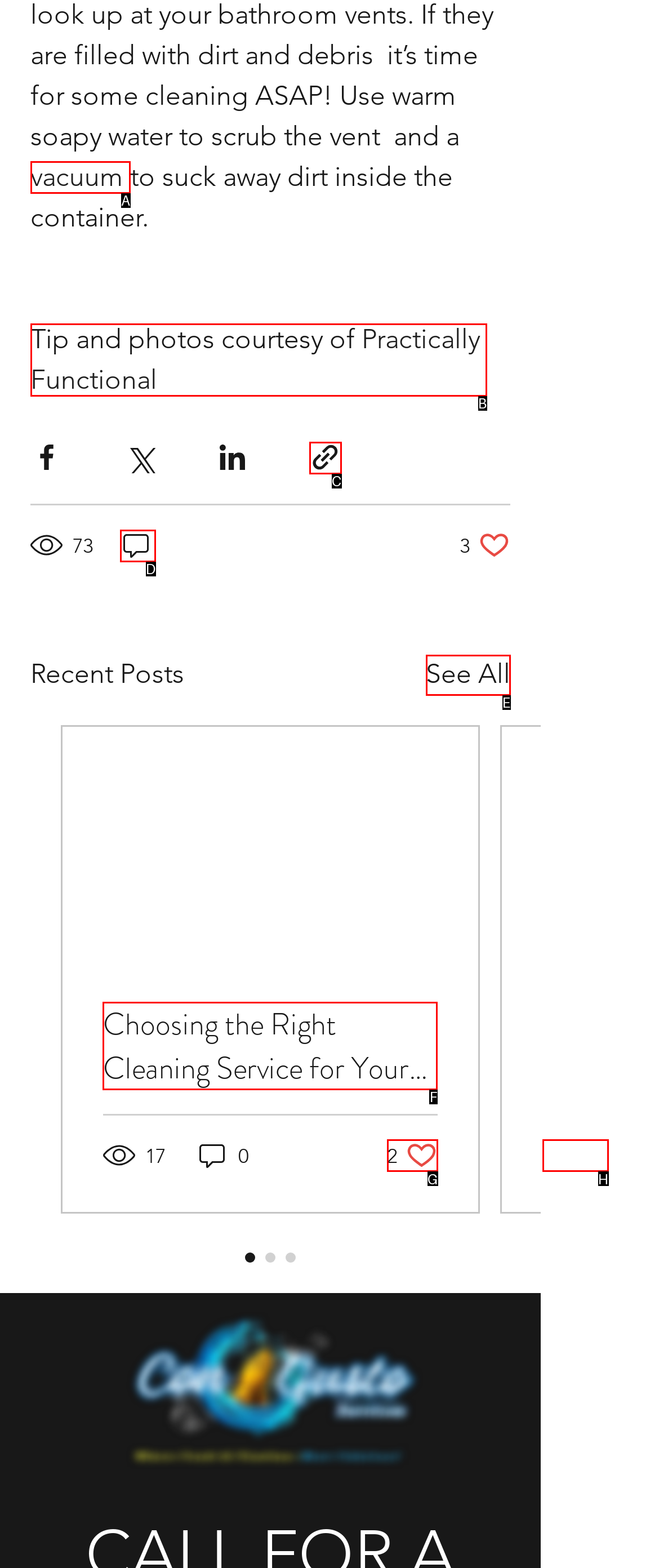Which lettered option should be clicked to achieve the task: Click the 'Home' button? Choose from the given choices.

None